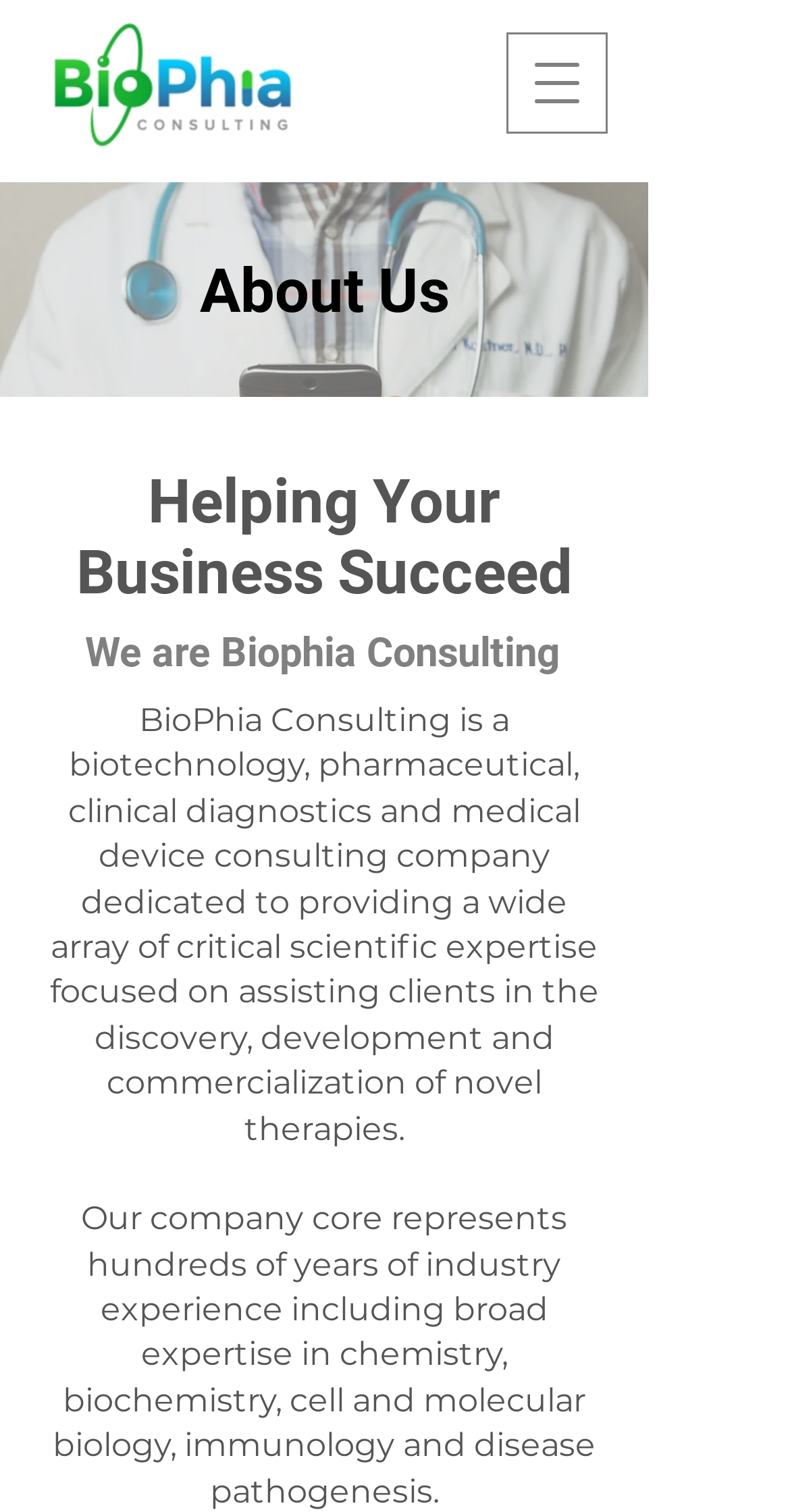Using a single word or phrase, answer the following question: 
What type of company is BioPhia Consulting?

Biotechnology consulting company